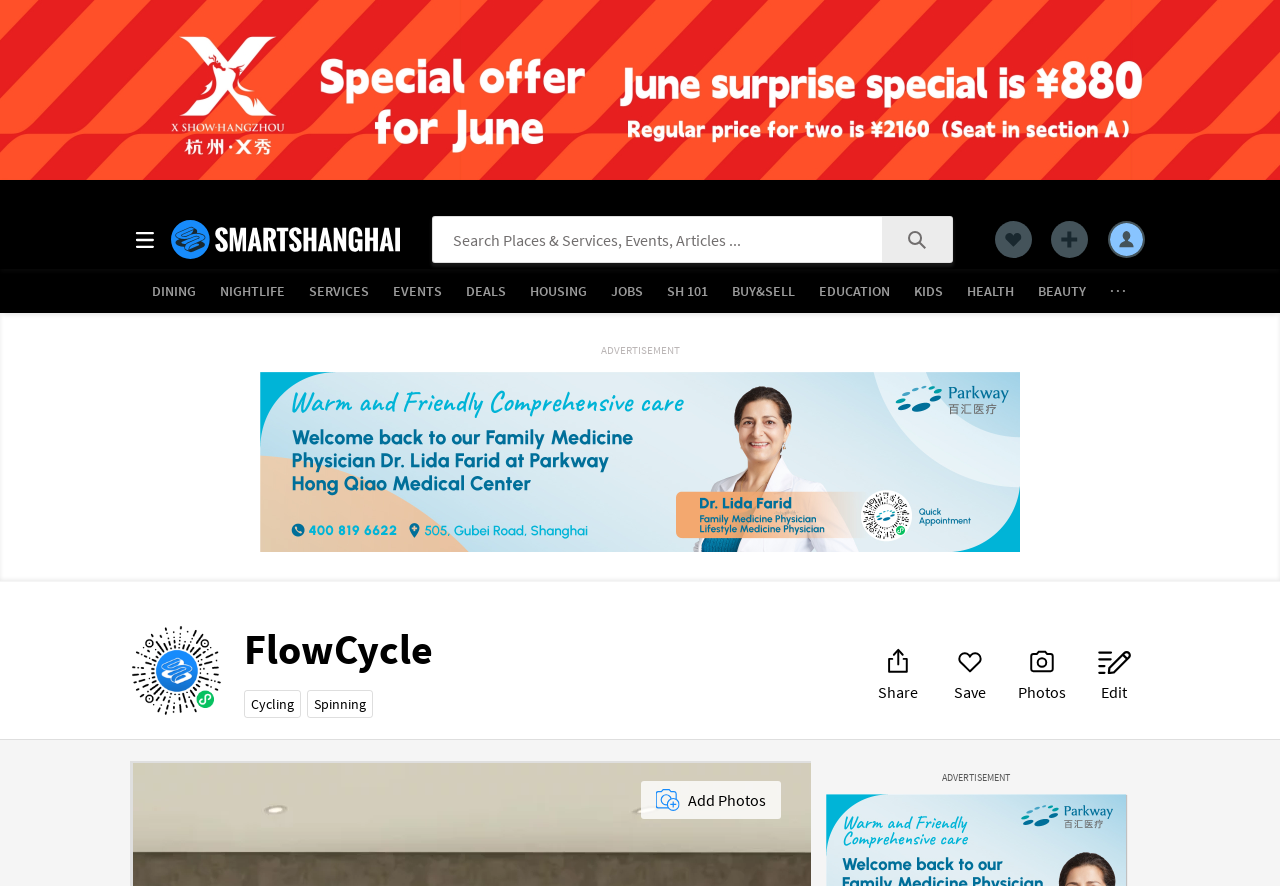What is the position of the 'Favorites' link?
Can you give a detailed and elaborate answer to the question?

I found the position of the 'Favorites' link by looking at the bounding box coordinates of the link element on the webpage, which is [0.77, 0.249, 0.814, 0.291]. This suggests that the link is located at the top right of the webpage.